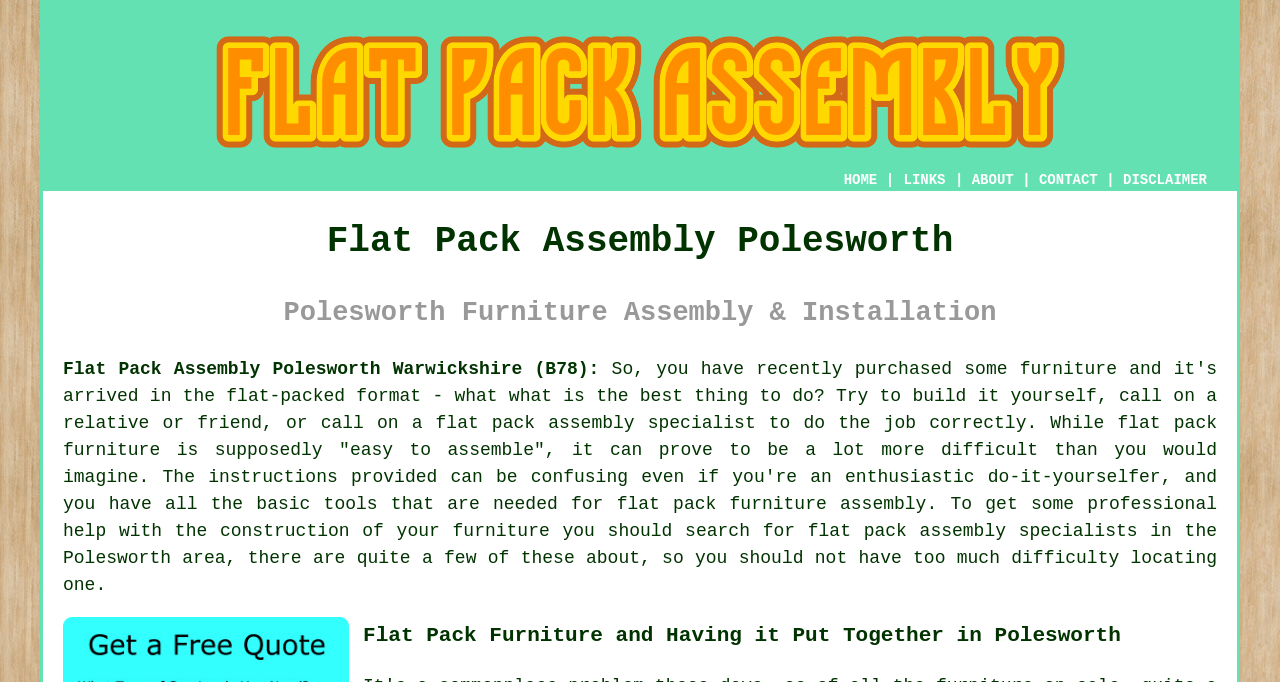Provide a comprehensive caption for the webpage.

The webpage is about flat pack assembly services in Polesworth, Warwickshire. At the top, there is a logo image with the text "Flat Pack Assembly Polesworth" and a navigation menu with links to "HOME", "ABOUT", "CONTACT", and "DISCLAIMER". 

Below the navigation menu, there are two headings: "Flat Pack Assembly Polesworth" and "Polesworth Furniture Assembly & Installation". 

Following these headings, there is a section that describes the service. The text explains that while flat pack furniture is supposed to be easy to assemble, it can be more difficult than expected, and it's better to seek professional help. There are links to "flat pack assembly", "flat pack furniture", and "flat pack furniture assembly" within this section.

Finally, at the bottom of the page, there is another heading "Flat Pack Furniture and Having it Put Together in Polesworth".